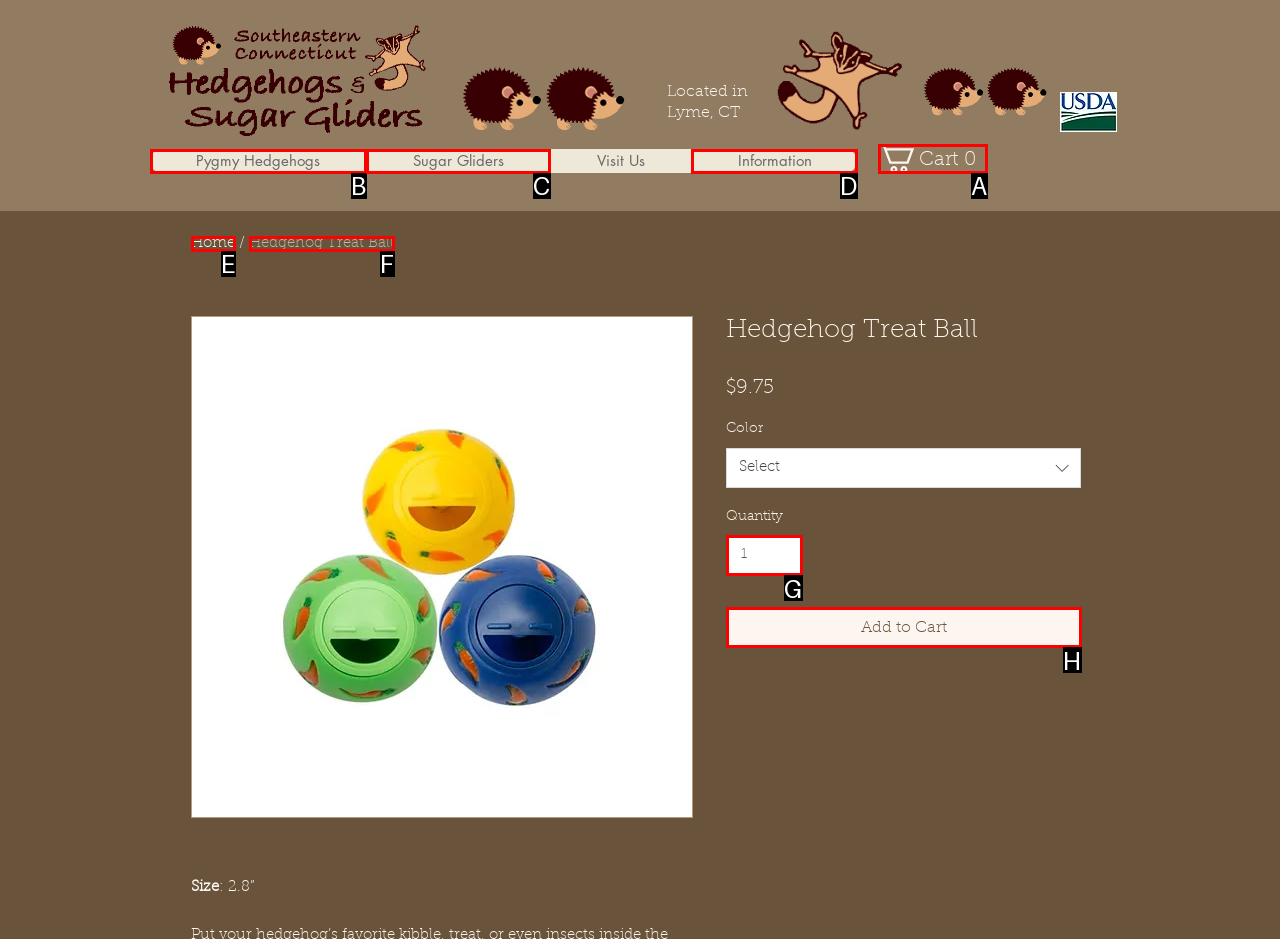Identify the letter of the option that best matches the following description: Add to Cart. Respond with the letter directly.

H